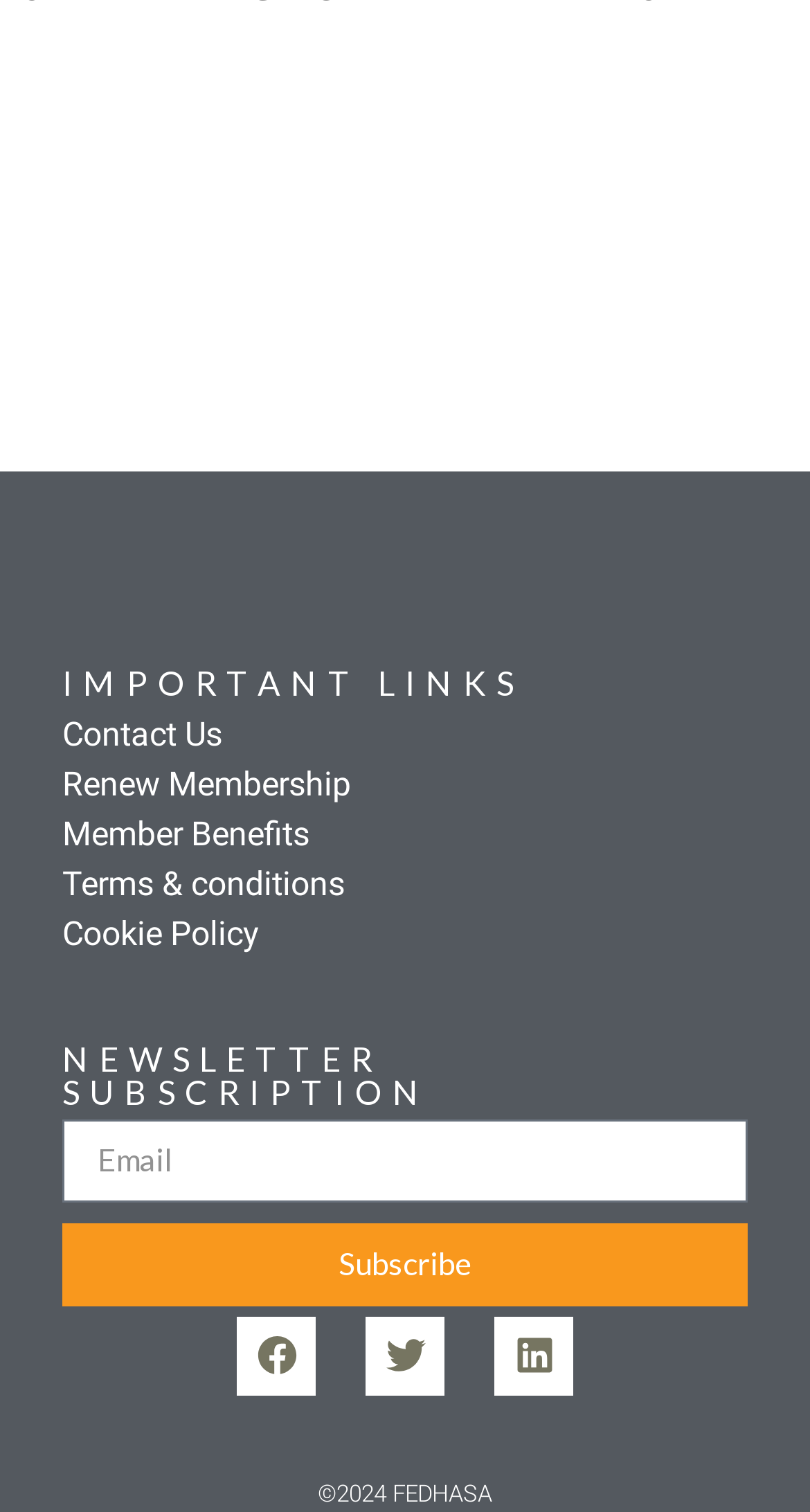Please give the bounding box coordinates of the area that should be clicked to fulfill the following instruction: "Enter email address". The coordinates should be in the format of four float numbers from 0 to 1, i.e., [left, top, right, bottom].

[0.077, 0.74, 0.923, 0.795]